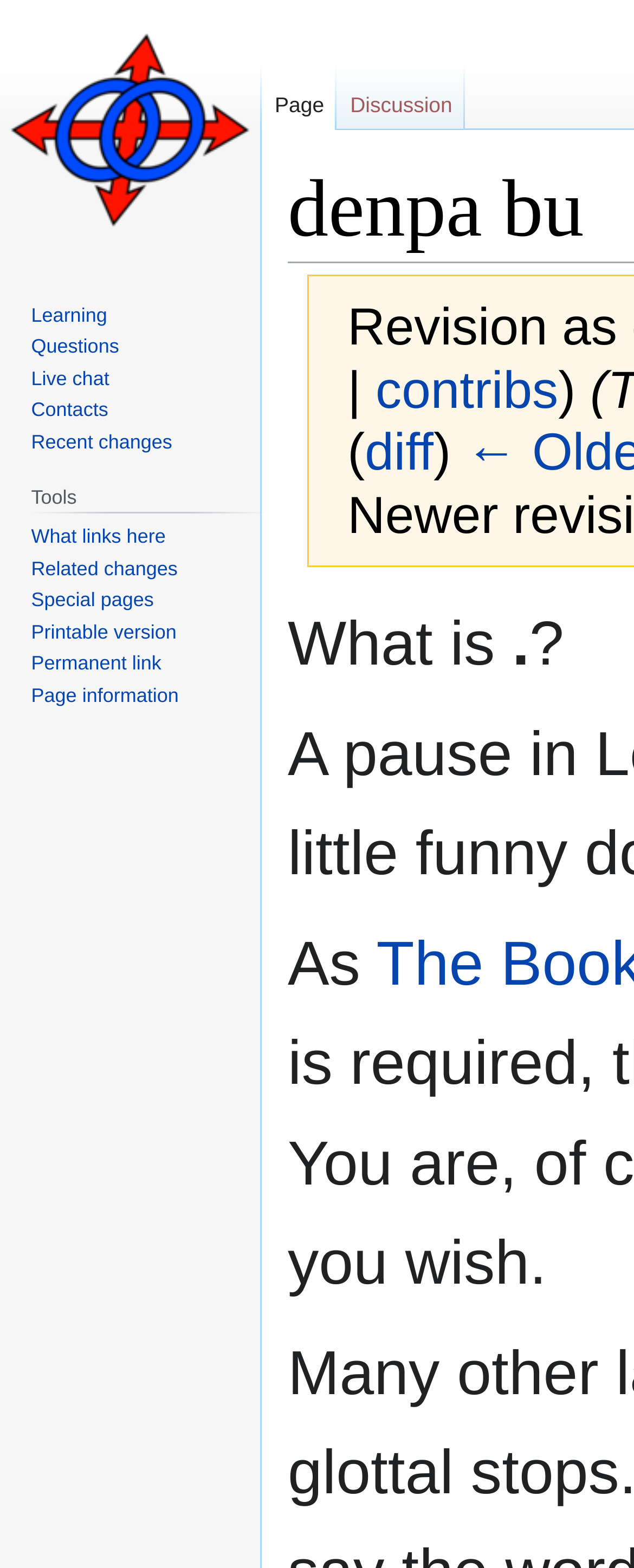Describe all the key features of the webpage in detail.

The webpage is titled "denpa bu - La Lojban" and appears to be a wiki page. At the top, there is a navigation menu with links to "Namespaces", "Page", and "Discussion". Below this, there is a prominent link to "Visit the main page" located at the top-left corner of the page.

On the top-right side, there are several links, including "contribs", "diff", and "Jump to navigation" and "Jump to search" which are positioned closely together. 

The main content of the page starts with a question "What is?" followed by a period and a question mark. Below this, there is a sentence starting with "As". 

On the left side of the page, there are two navigation menus, one labeled "Navigation" and the other labeled "Tools". The "Navigation" menu contains links to "Learning", "Questions", "Live chat", "Contacts", and "Recent changes". The "Tools" menu contains links to "What links here", "Related changes", "Special pages", "Printable version", "Permanent link", and "Page information".